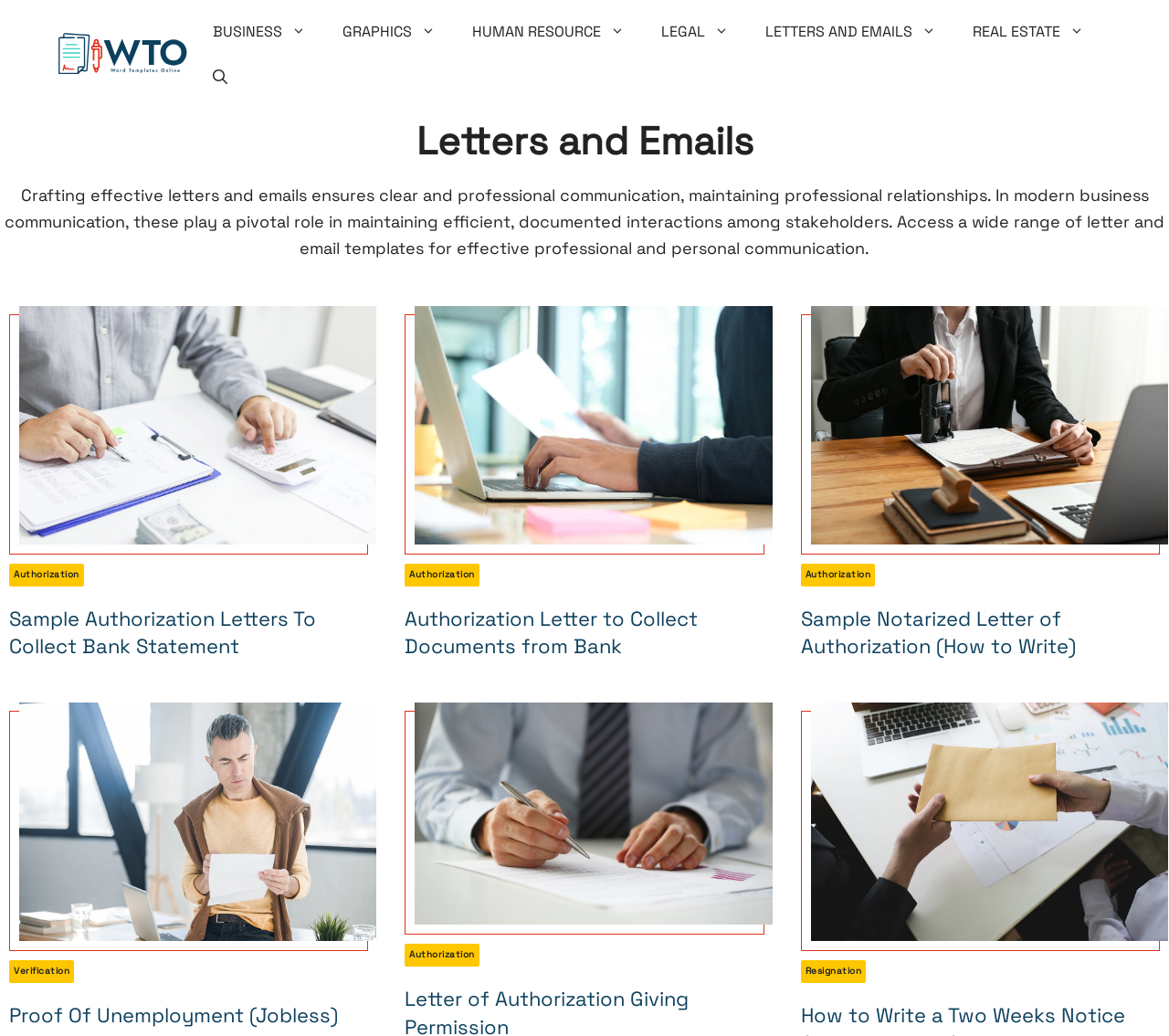Kindly determine the bounding box coordinates of the area that needs to be clicked to fulfill this instruction: "View LETTERS AND EMAILS".

[0.639, 0.009, 0.817, 0.053]